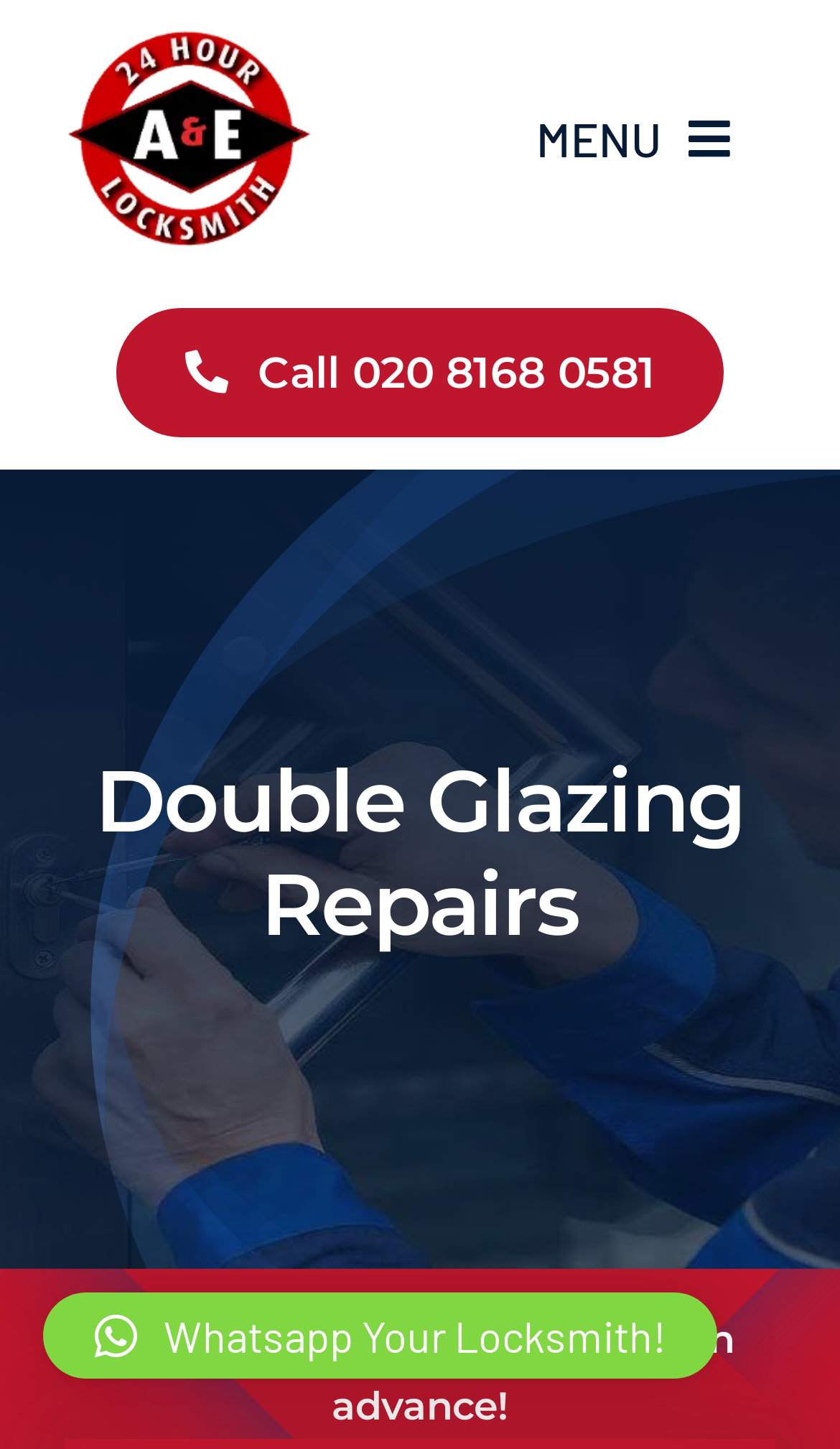What is the main service offered?
Please give a detailed and elaborate explanation in response to the question.

I determined the main service offered by looking at the heading element with the text 'Double Glazing Repairs' which is a prominent element on the page.